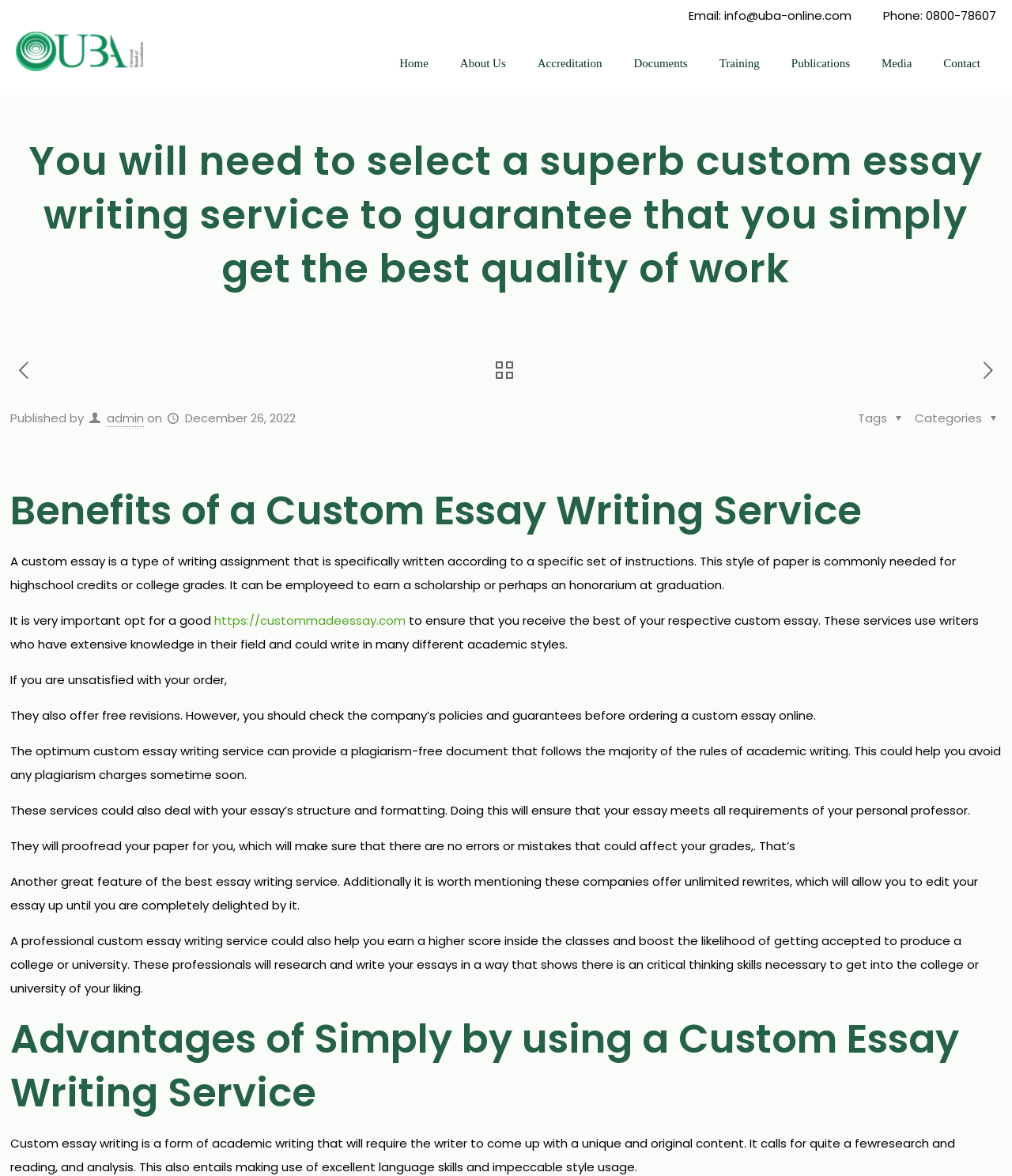Please give a short response to the question using one word or a phrase:
What is the phone number of the custom essay writing service?

0800-78607